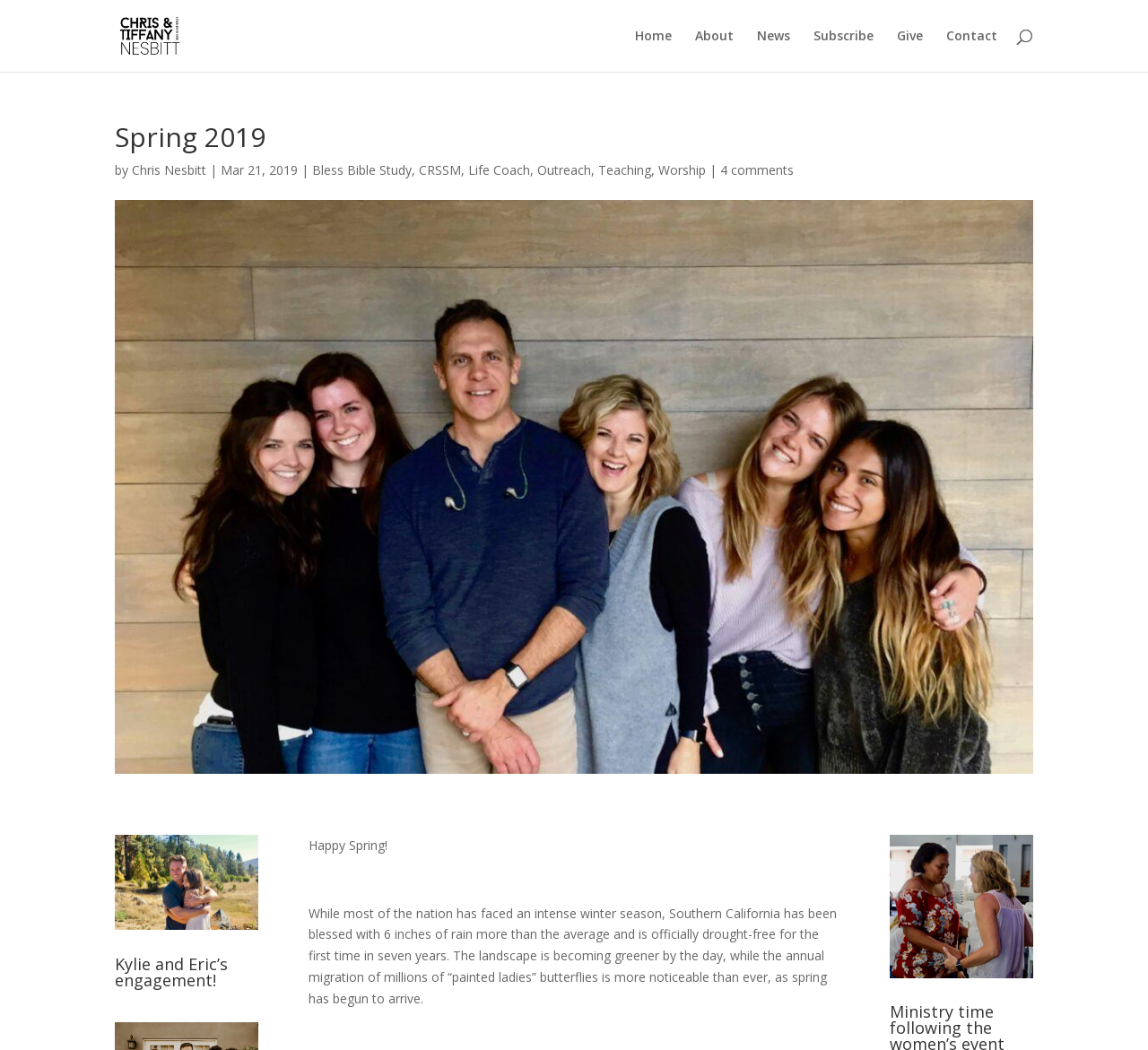Indicate the bounding box coordinates of the element that needs to be clicked to satisfy the following instruction: "View 'About' page". The coordinates should be four float numbers between 0 and 1, i.e., [left, top, right, bottom].

[0.605, 0.028, 0.639, 0.068]